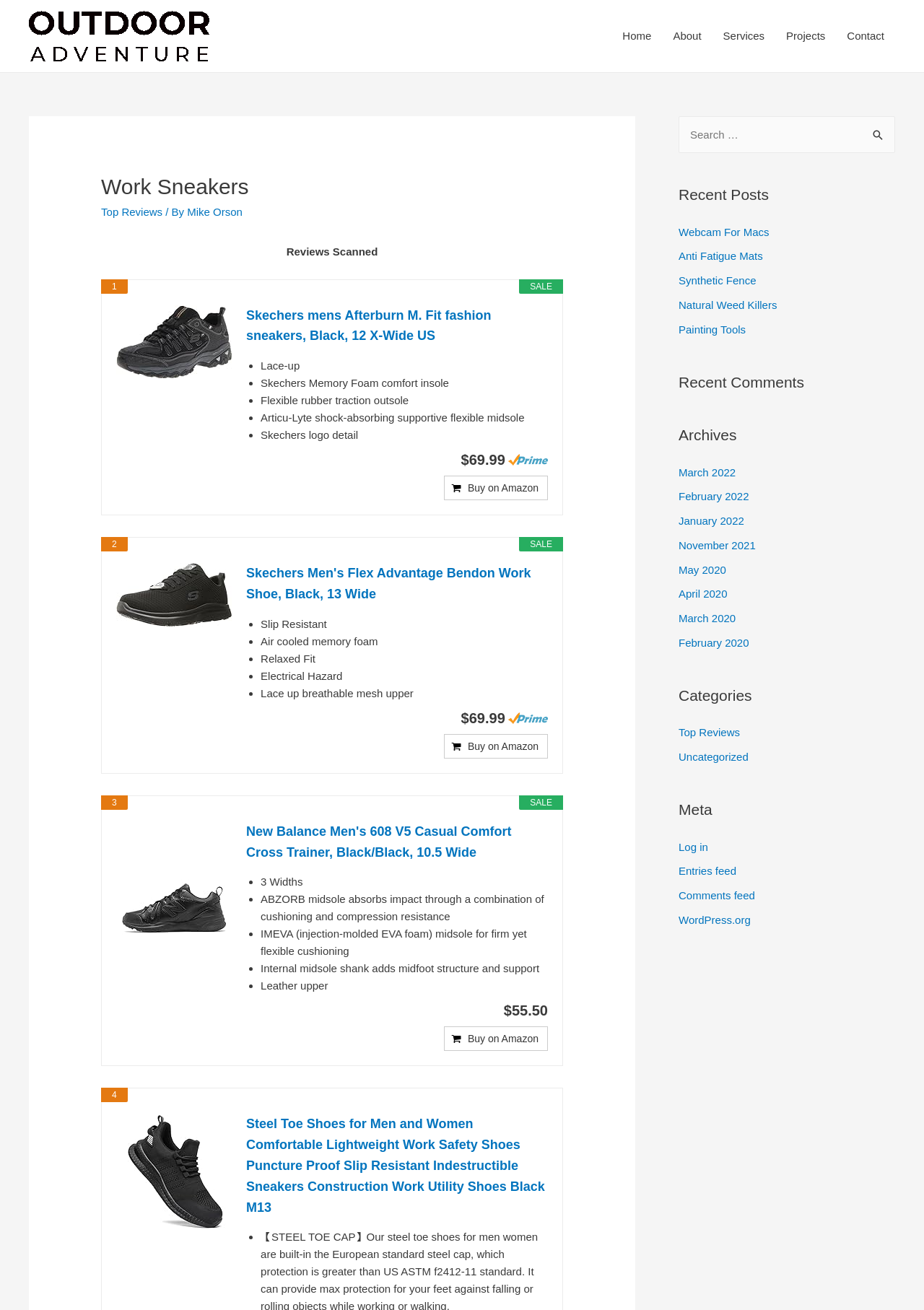Utilize the details in the image to give a detailed response to the question: How many work sneakers are reviewed on this webpage?

By analyzing the webpage content, I can see that there are at least four work sneakers reviewed, each with its own section detailing its features, price, and a 'Buy on Amazon' link.